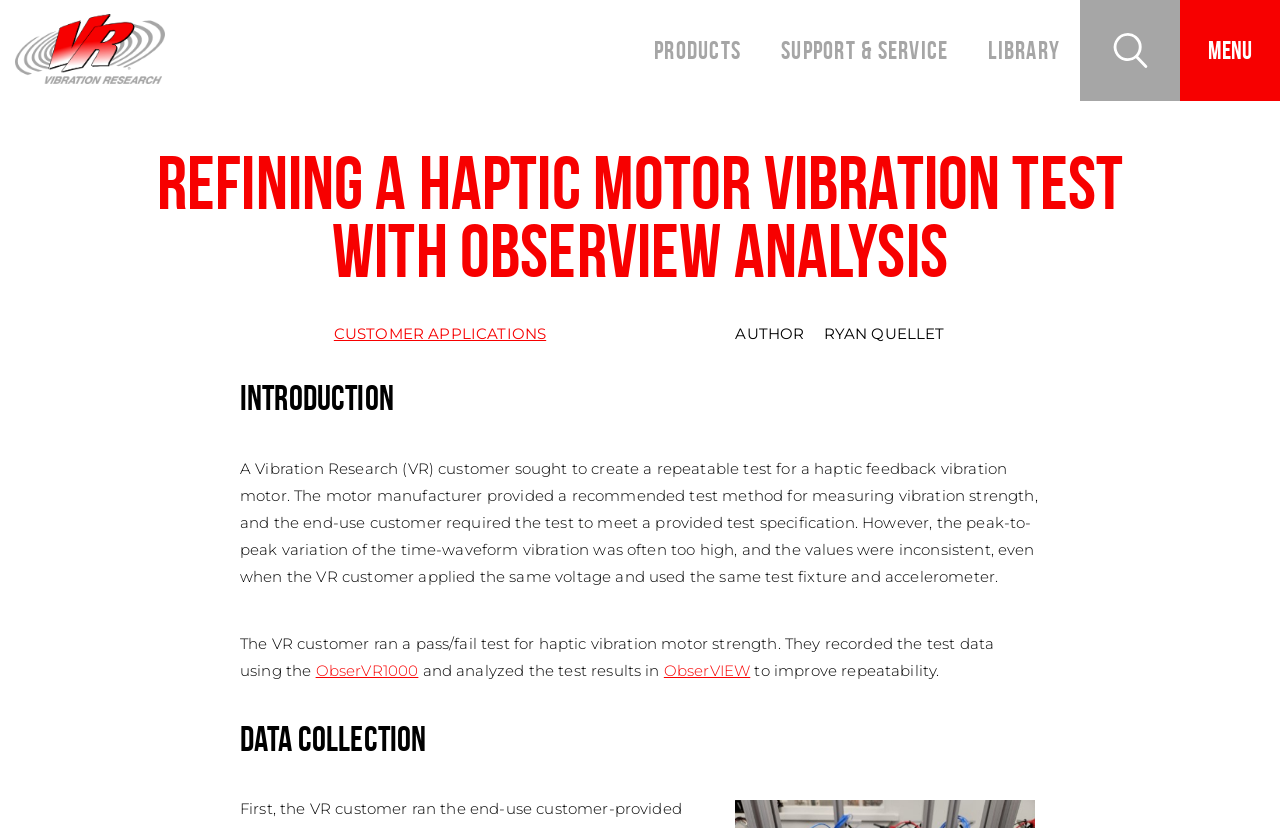Find the bounding box coordinates for the area that should be clicked to accomplish the instruction: "Read the CUSTOMER APPLICATIONS section".

[0.261, 0.391, 0.427, 0.414]